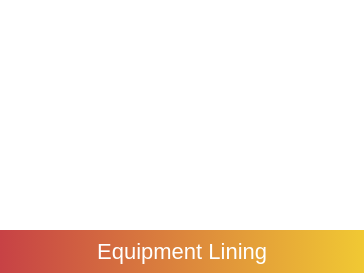Offer a detailed narrative of the image's content.

This image illustrates the concept of "Equipment Lining," a crucial application of Kerui products within industrial settings. The design incorporates a vibrant gradient background transitioning from red to yellow, capturing attention while emphasizing the importance of superior lining materials in high-temperature environments. "Equipment Lining" serves as a protective layer for hot surfaces in various industrial furnaces, ensuring optimal safety, efficiency, and longevity of equipment amidst demanding operational conditions. This application showcases how advanced materials such as JM23 insulation bricks contribute significantly to maintaining the performance and reliability of industrial equipment.